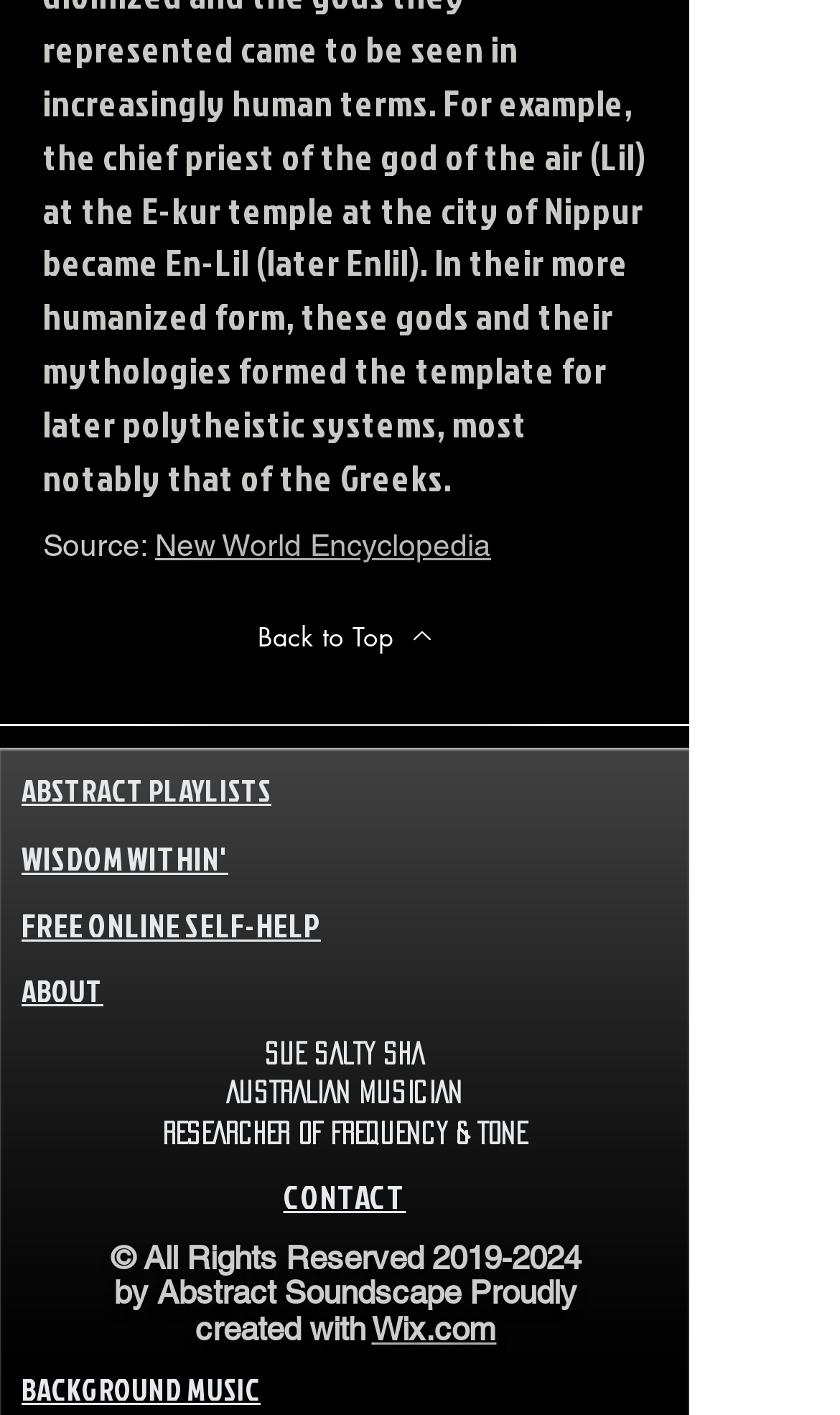What is the name of the website builder?
Please answer the question with a detailed and comprehensive explanation.

The answer can be found in the link element with the text 'Wix.com' which is located at the bottom of the webpage, indicating that the website was created using Wix.com.